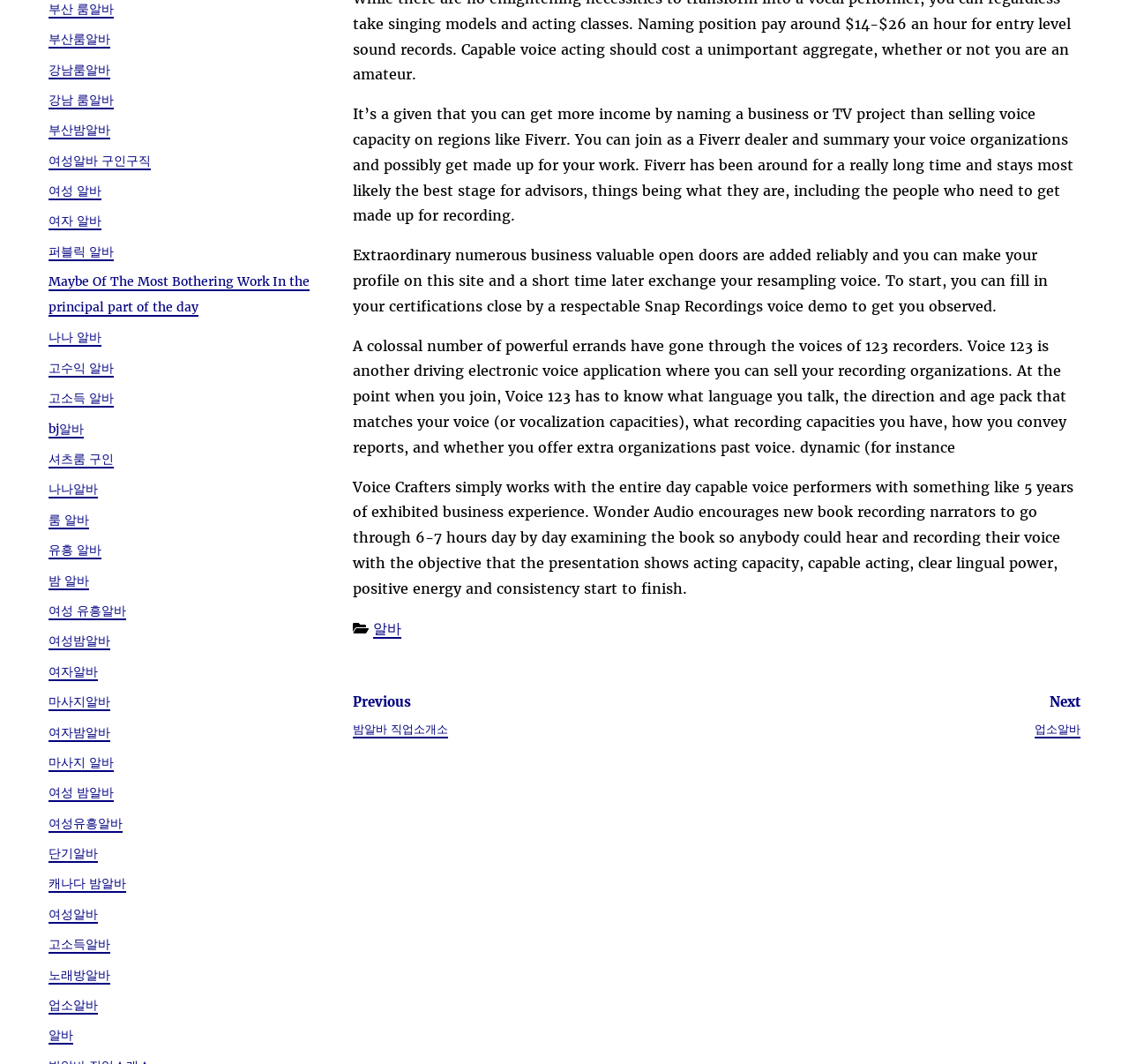Please determine the bounding box coordinates of the element's region to click in order to carry out the following instruction: "Click the link to 고수익 알바". The coordinates should be four float numbers between 0 and 1, i.e., [left, top, right, bottom].

[0.043, 0.338, 0.101, 0.355]